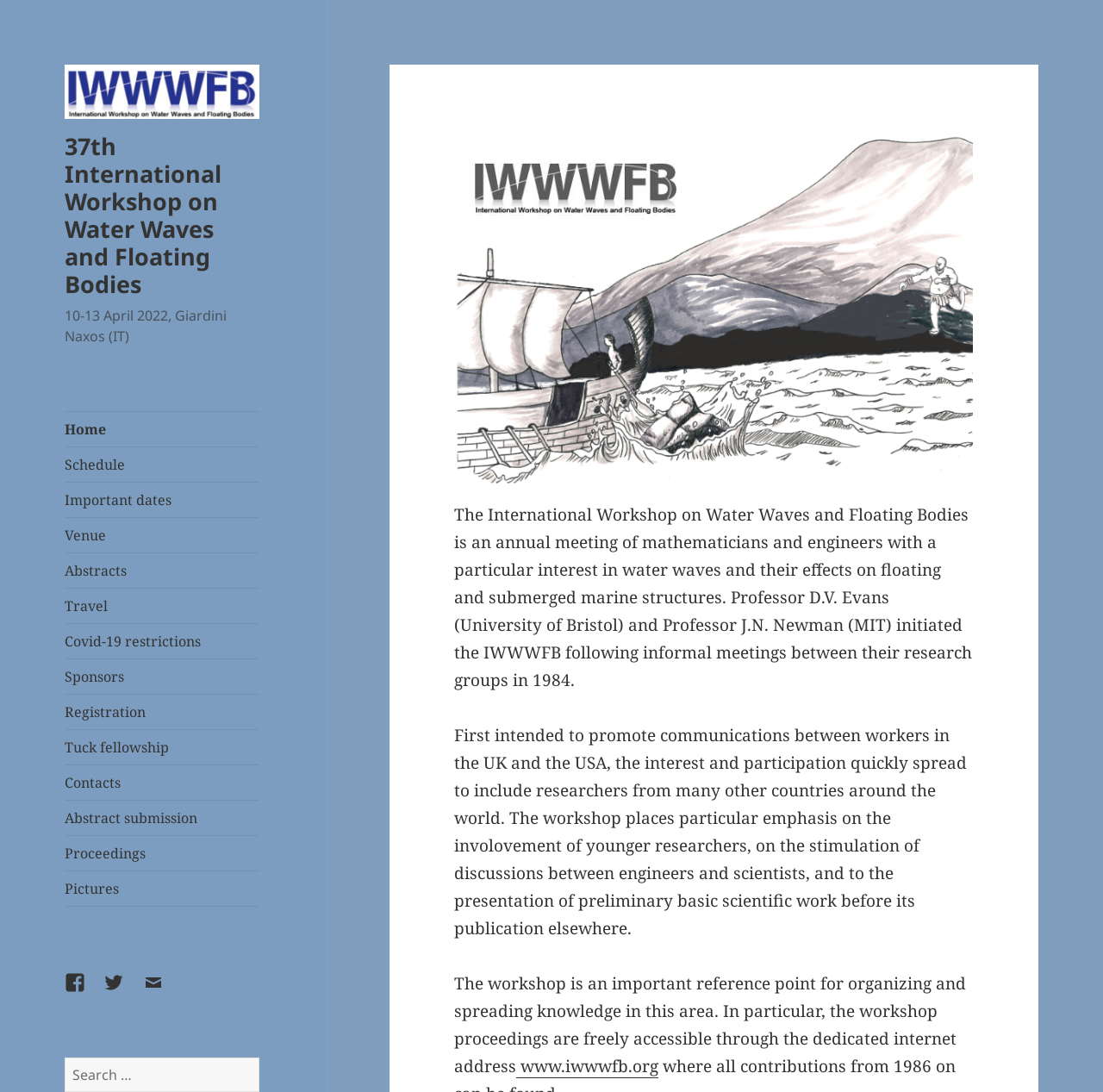Please identify the bounding box coordinates of the clickable region that I should interact with to perform the following instruction: "Check the Abstract submission". The coordinates should be expressed as four float numbers between 0 and 1, i.e., [left, top, right, bottom].

[0.059, 0.734, 0.235, 0.765]